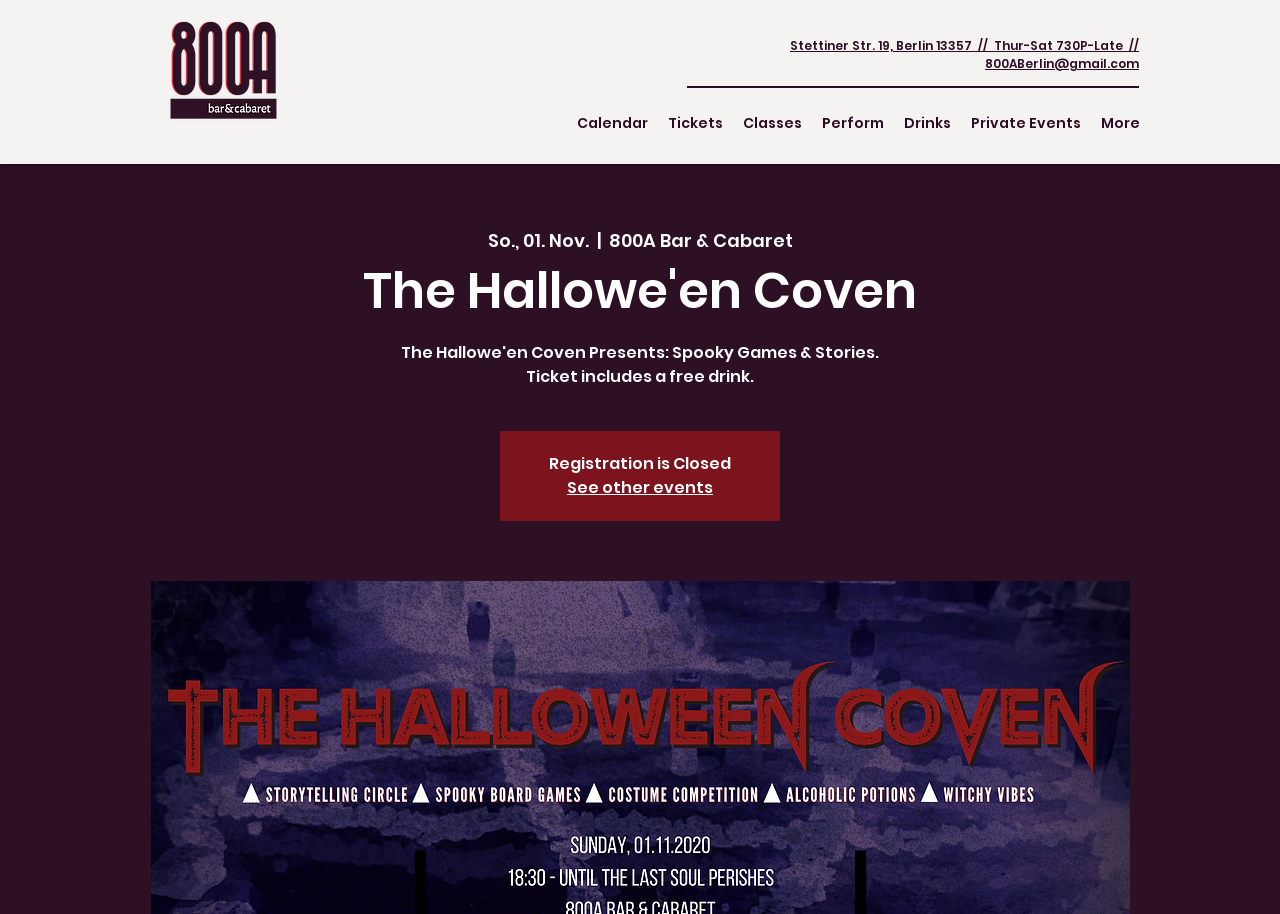Using a single word or phrase, answer the following question: 
What type of event is being promoted?

Hallowe'en event